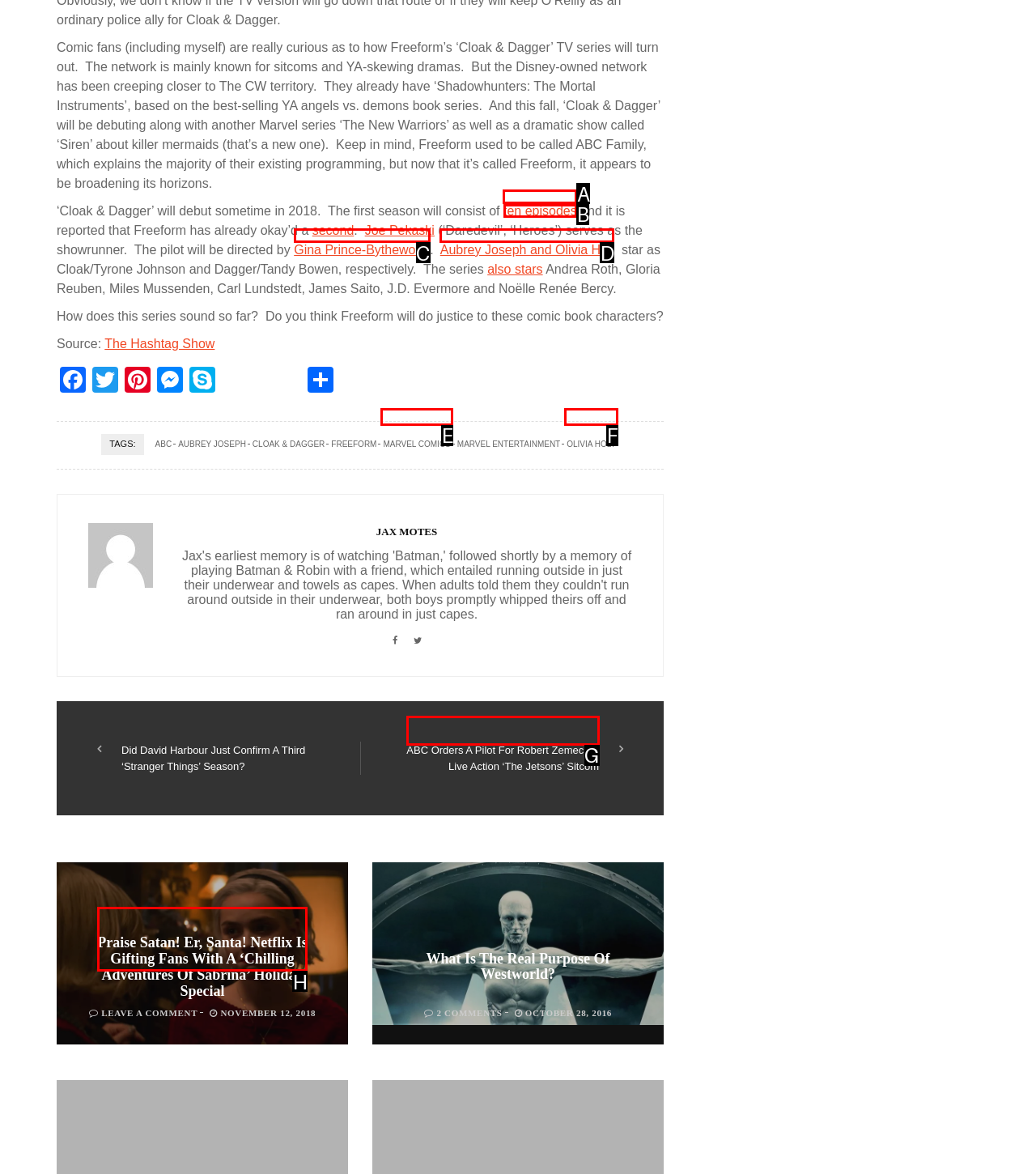Which option should be clicked to complete this task: Click on the 'ten episodes' link
Reply with the letter of the correct choice from the given choices.

B